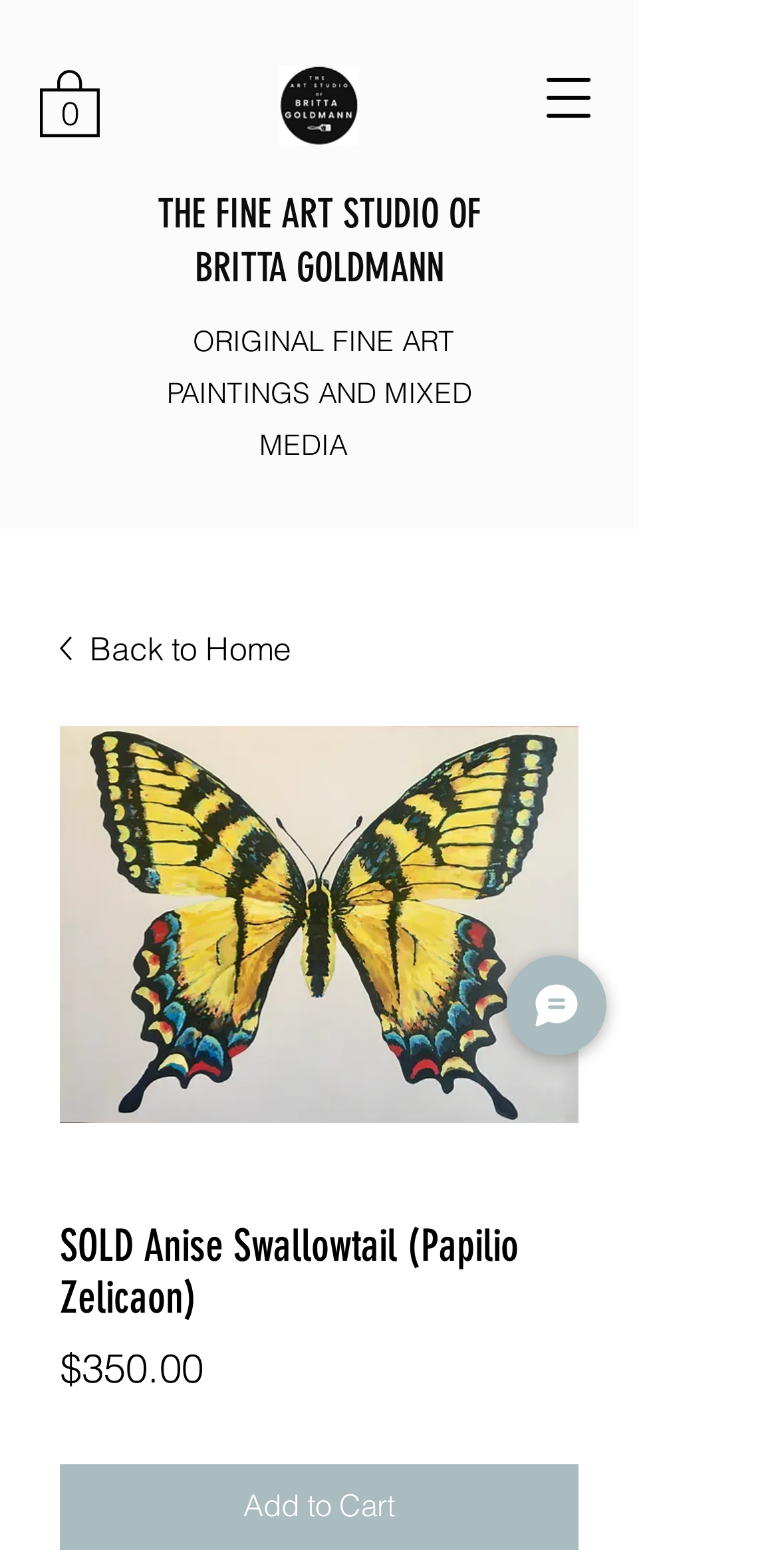Find the UI element described as: "parent_node: 0 aria-label="Open navigation menu"" and predict its bounding box coordinates. Ensure the coordinates are four float numbers between 0 and 1, [left, top, right, bottom].

[0.679, 0.037, 0.782, 0.088]